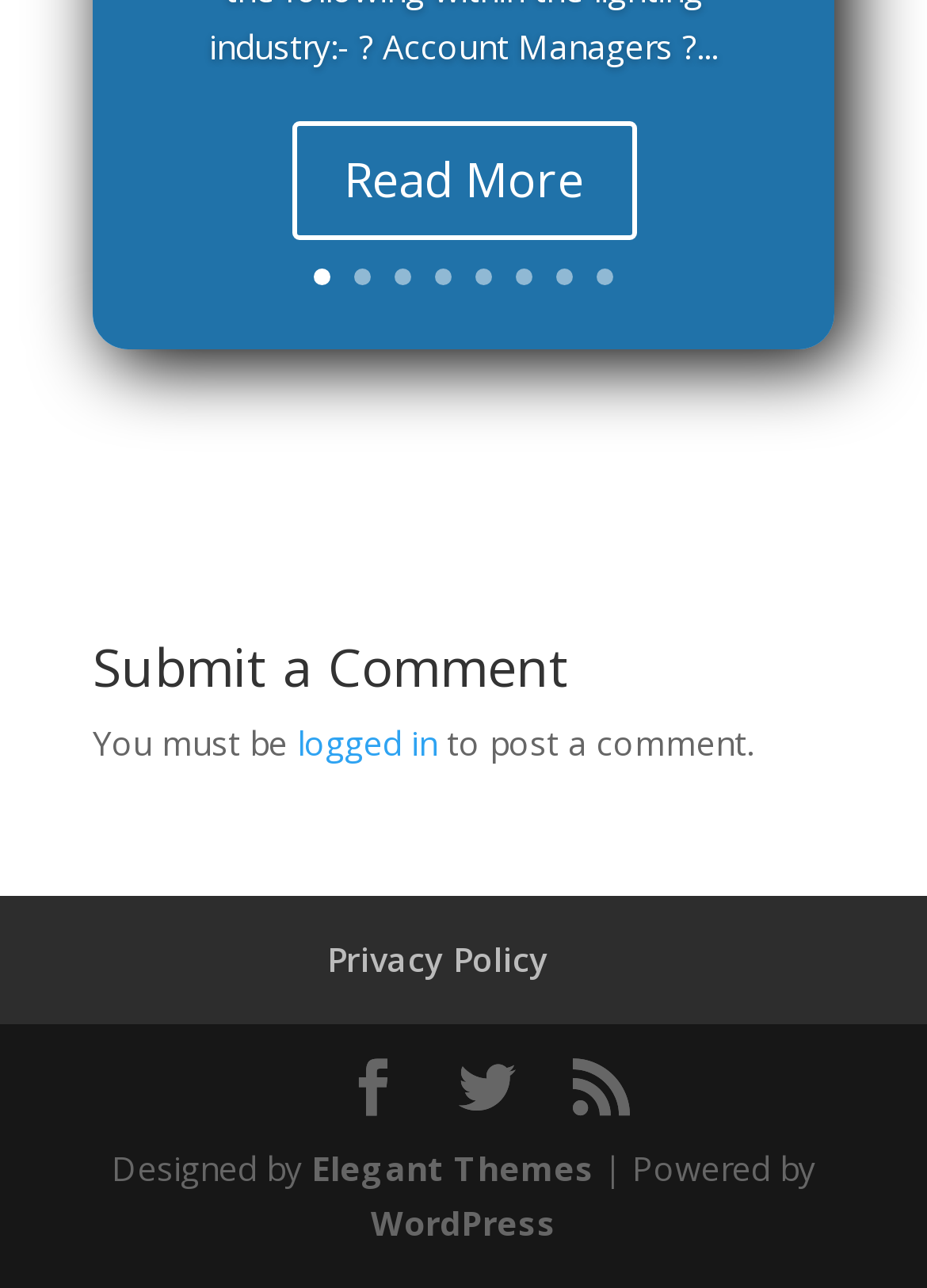Locate and provide the bounding box coordinates for the HTML element that matches this description: "Stellify Developments Ltd".

None